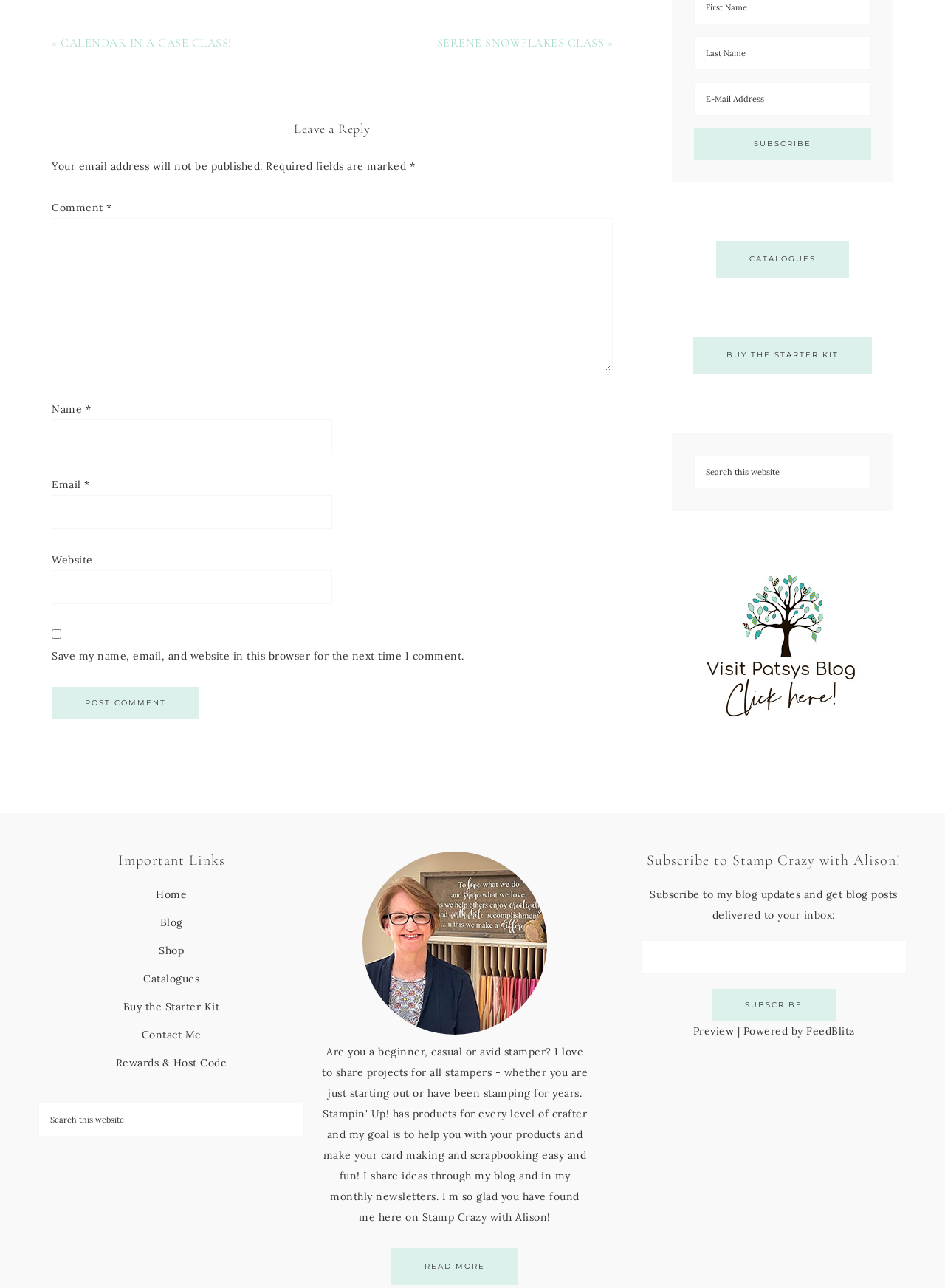Can you pinpoint the bounding box coordinates for the clickable element required for this instruction: "Subscribe to the blog"? The coordinates should be four float numbers between 0 and 1, i.e., [left, top, right, bottom].

[0.753, 0.768, 0.884, 0.792]